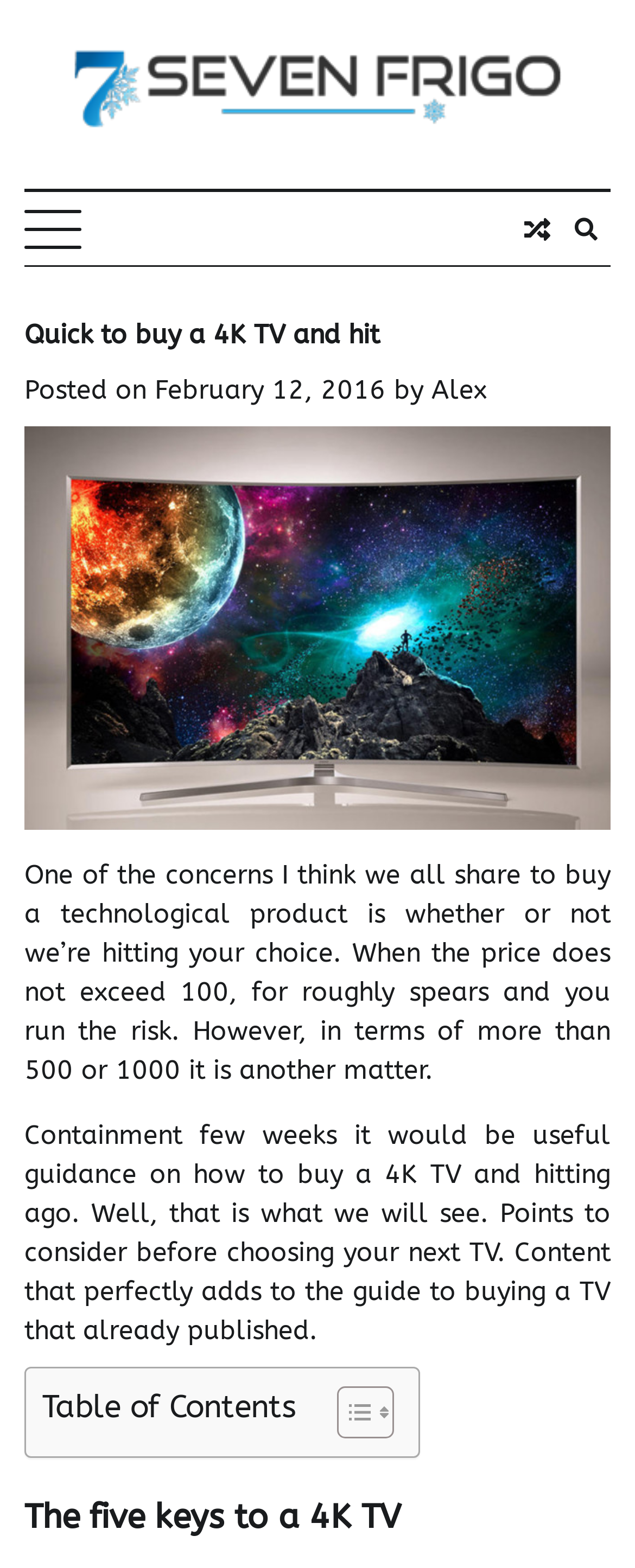What is the topic of the article?
Respond to the question with a well-detailed and thorough answer.

The topic of the article can be inferred from the heading 'Quick to buy a 4K TV and hit' and the content of the article which discusses the concerns and considerations when buying a 4K TV.